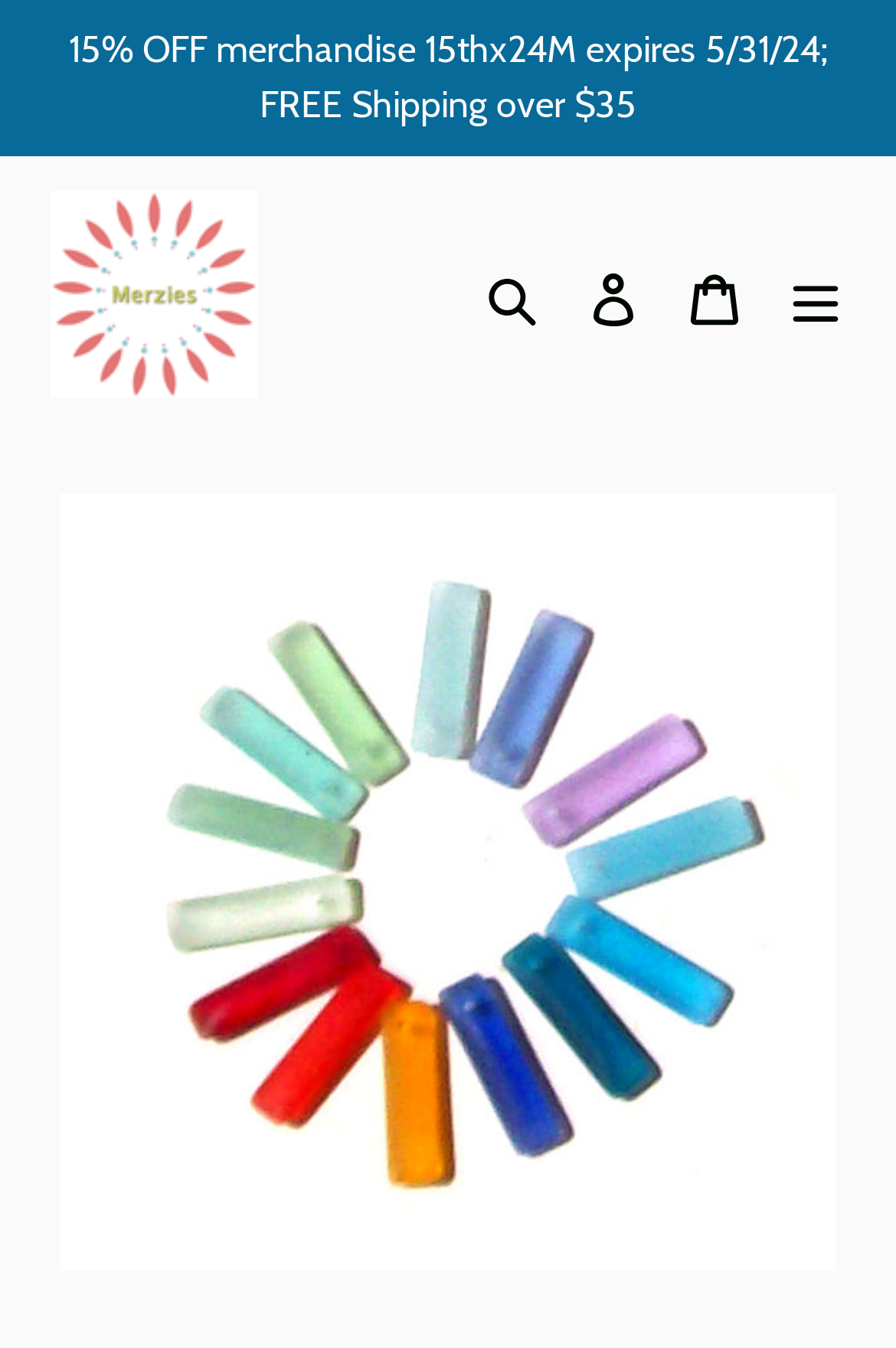Produce a meticulous description of the webpage.

The webpage appears to be an e-commerce product page, specifically showcasing a cultured sea glass pendant. At the top of the page, there is a promotional banner announcing a 15% discount on merchandise and free shipping over $35. Below this banner, there are three navigation links: "merzies sterling & stone", "Log in", and "Cart", which are aligned horizontally and positioned near the top of the page. 

To the right of these links, there is a "Search" button and a "Menu" button, which likely provide access to search functionality and a mobile navigation menu, respectively. 

The main product image, a cultured sea glass pendant, is displayed prominently on the page, taking up most of the available space. The image is positioned below the navigation links and promotional banner, and it appears to be centered horizontally on the page.